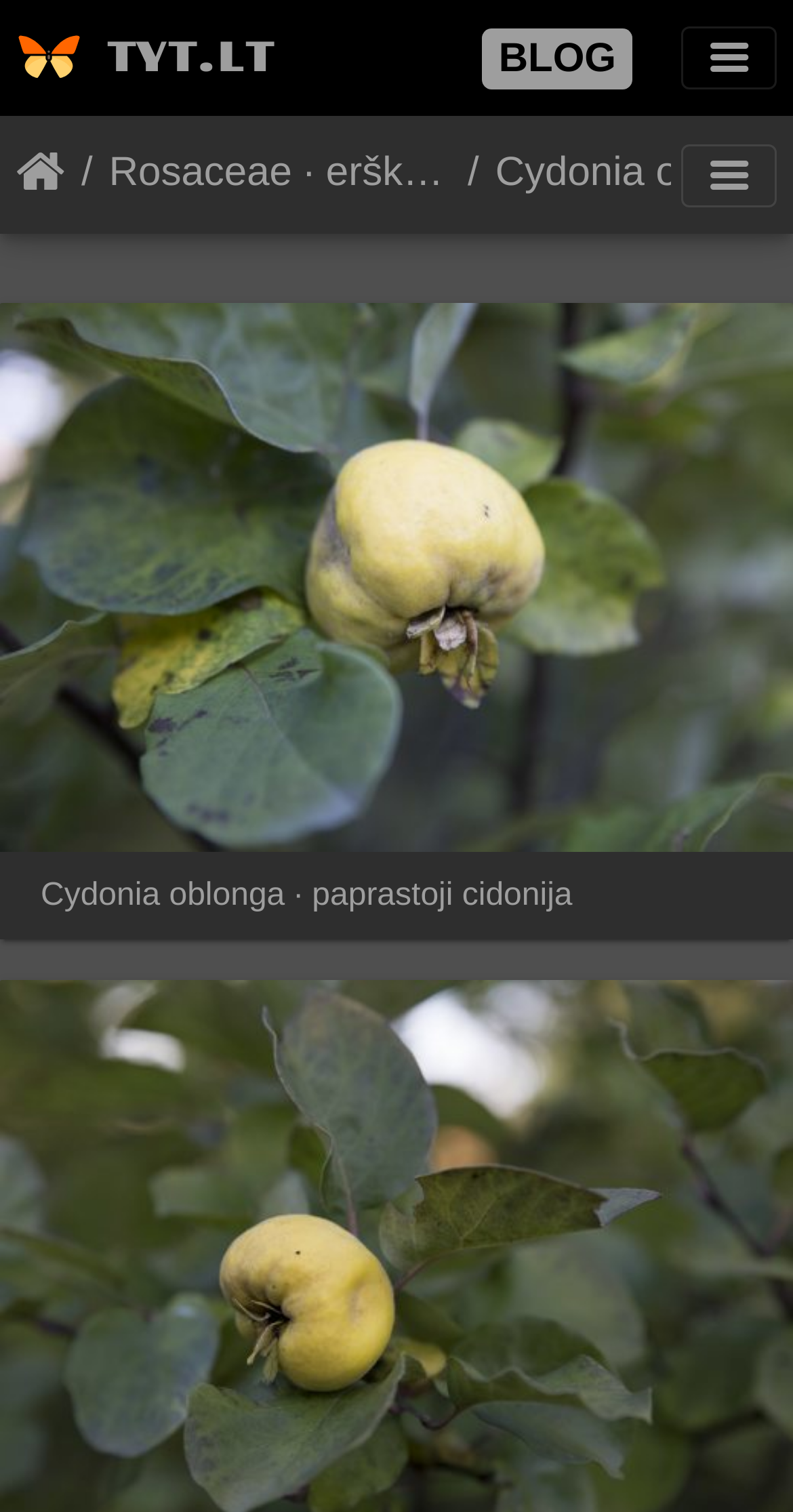Identify and generate the primary title of the webpage.

Cydonia oblonga · paprastoji cidonija